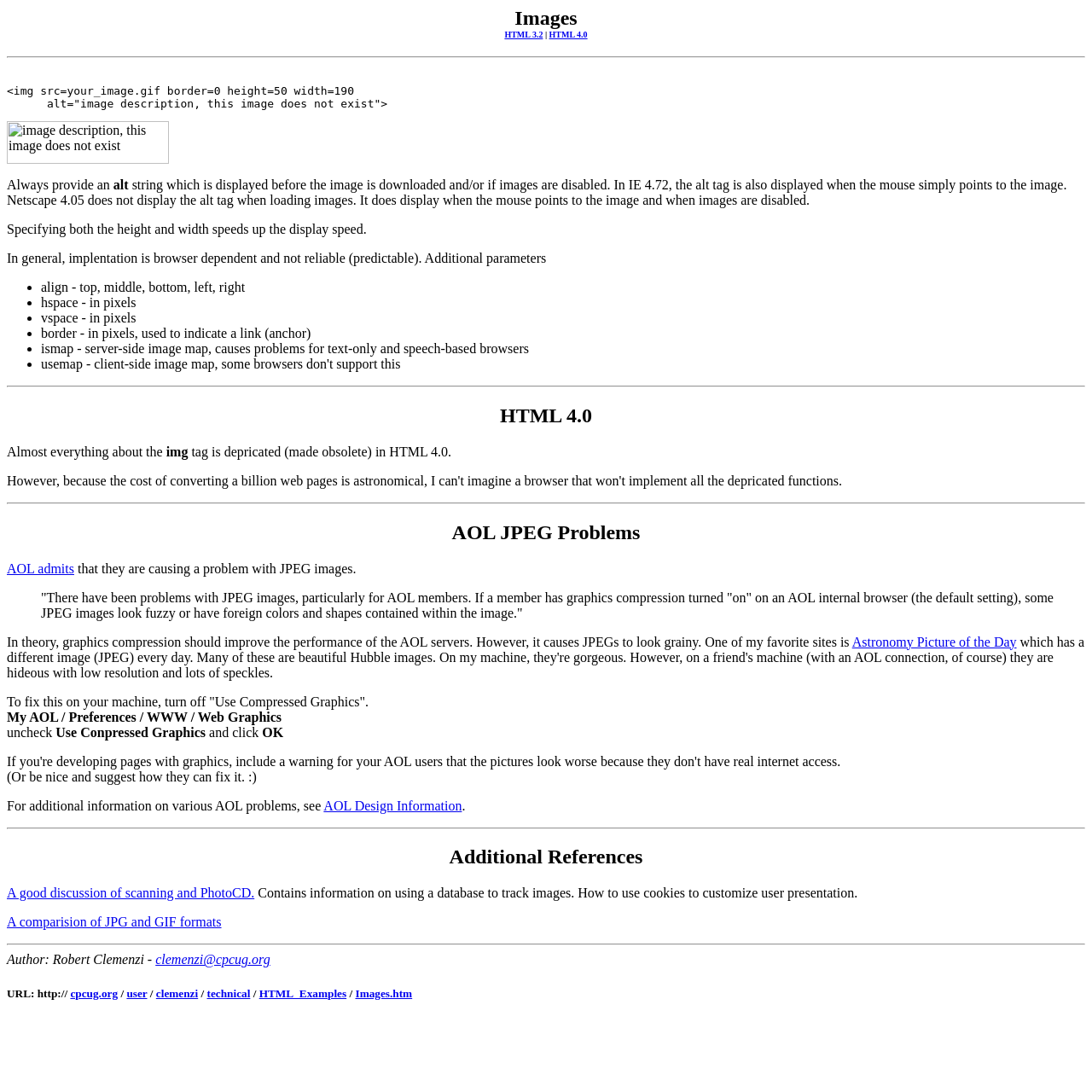Please answer the following question using a single word or phrase: What is the author's email address?

clemenzi@cpcug.org